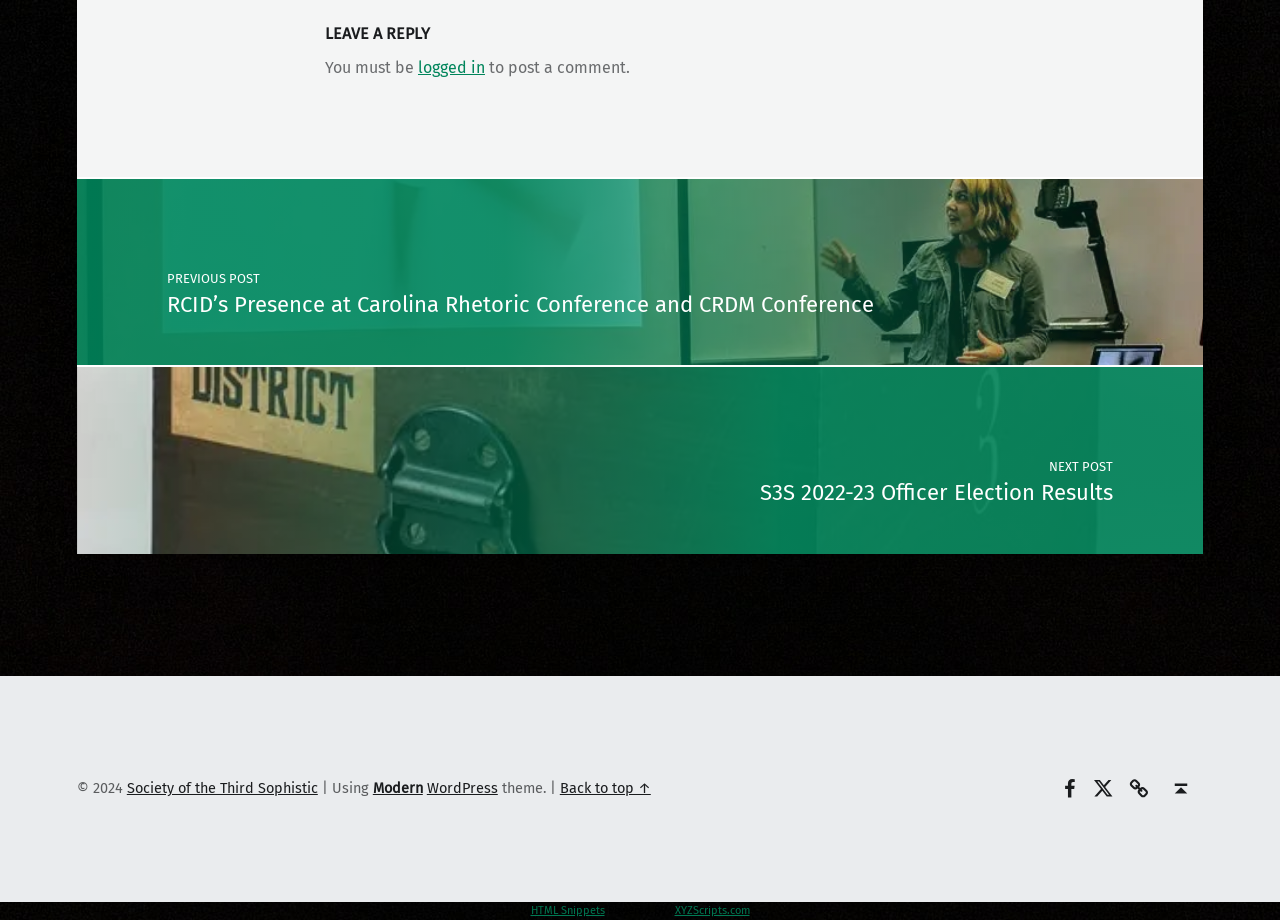Locate the bounding box coordinates of the UI element described by: "Modern". Provide the coordinates as four float numbers between 0 and 1, formatted as [left, top, right, bottom].

[0.291, 0.847, 0.33, 0.867]